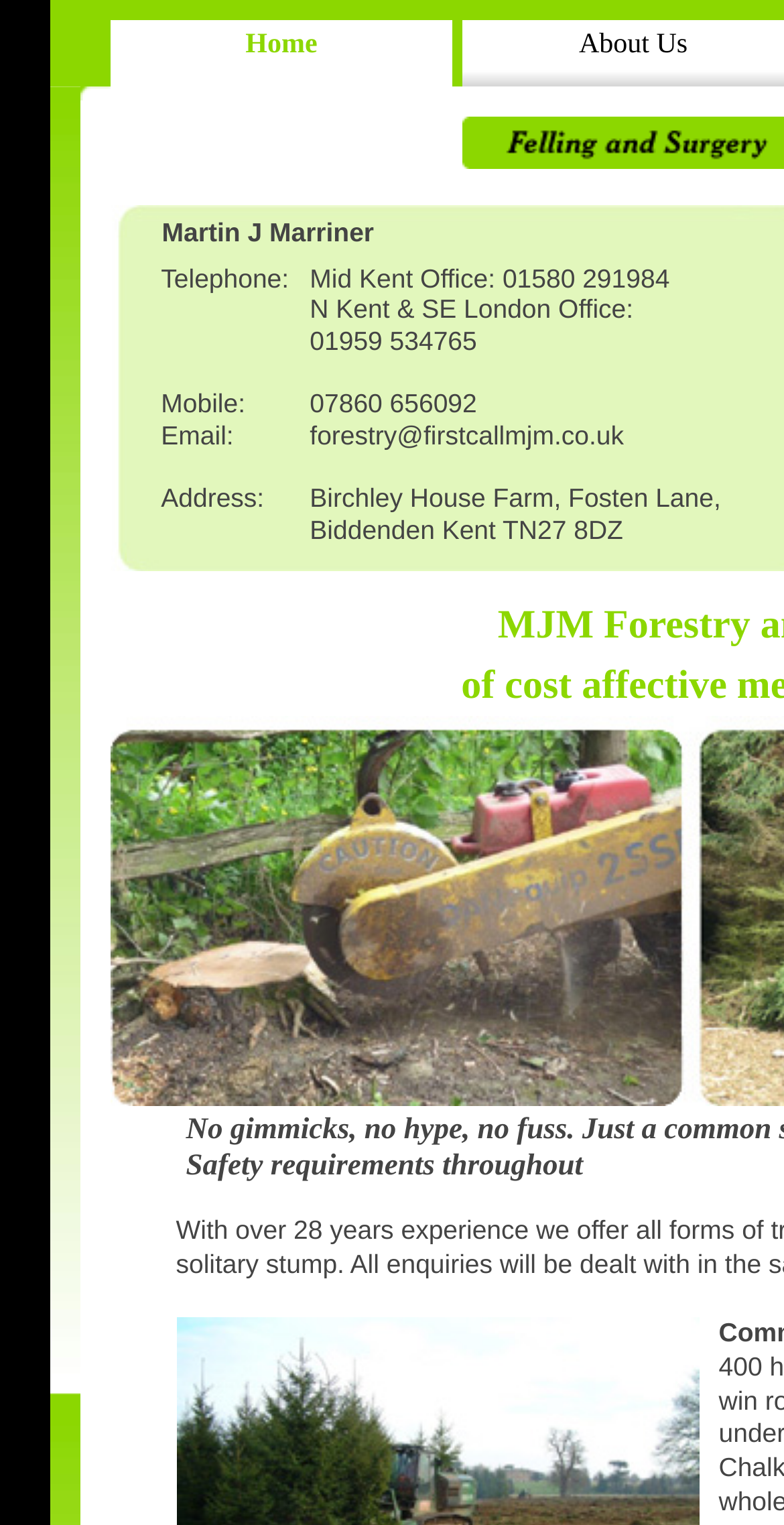Identify the bounding box coordinates for the UI element described as: "About Us".

[0.738, 0.019, 0.877, 0.039]